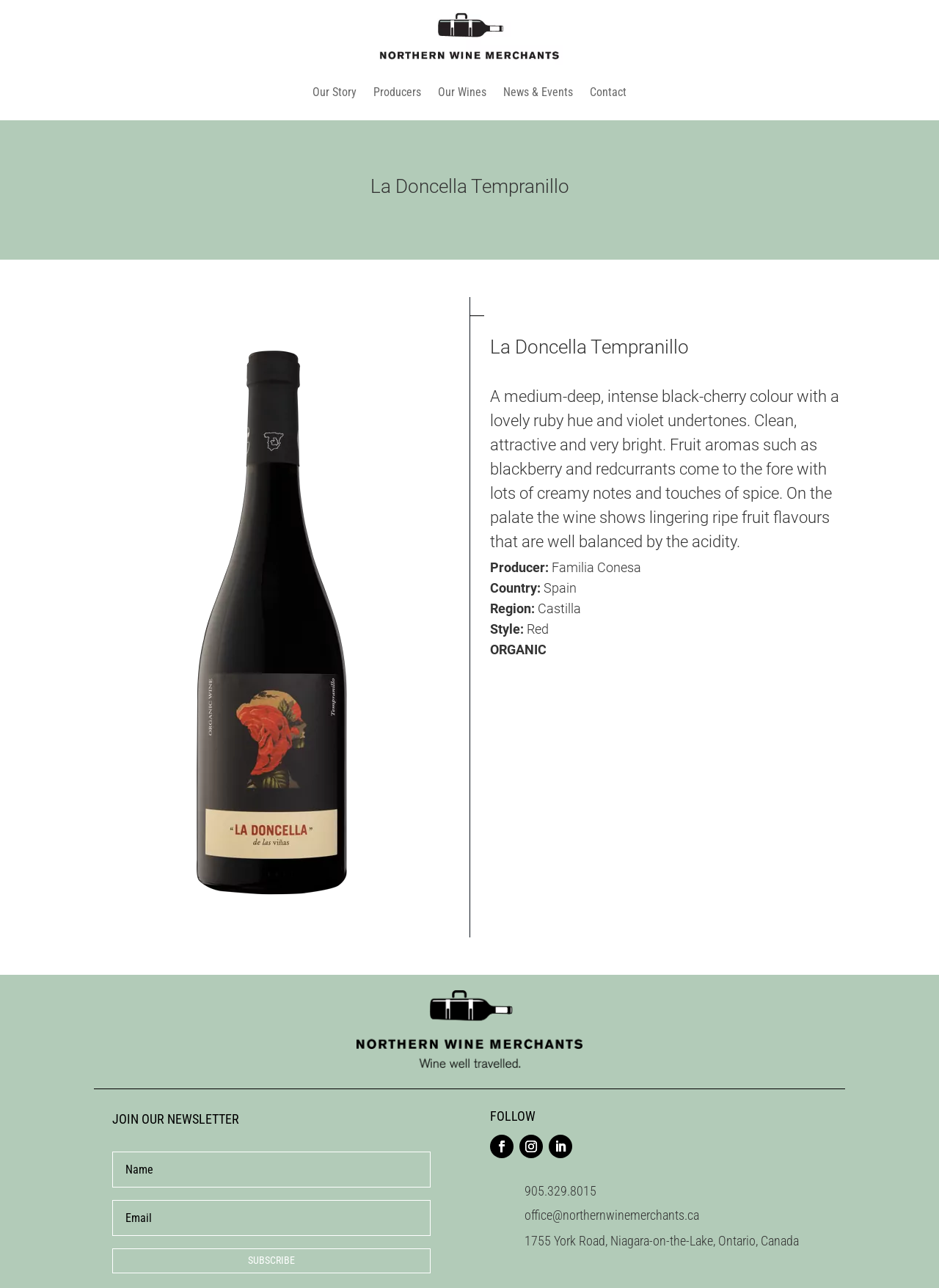Using the information in the image, give a comprehensive answer to the question: 
What is the country of origin of the wine?

I found the answer by looking at the heading element with the text 'Country: Spain' which is located in the middle of the page.